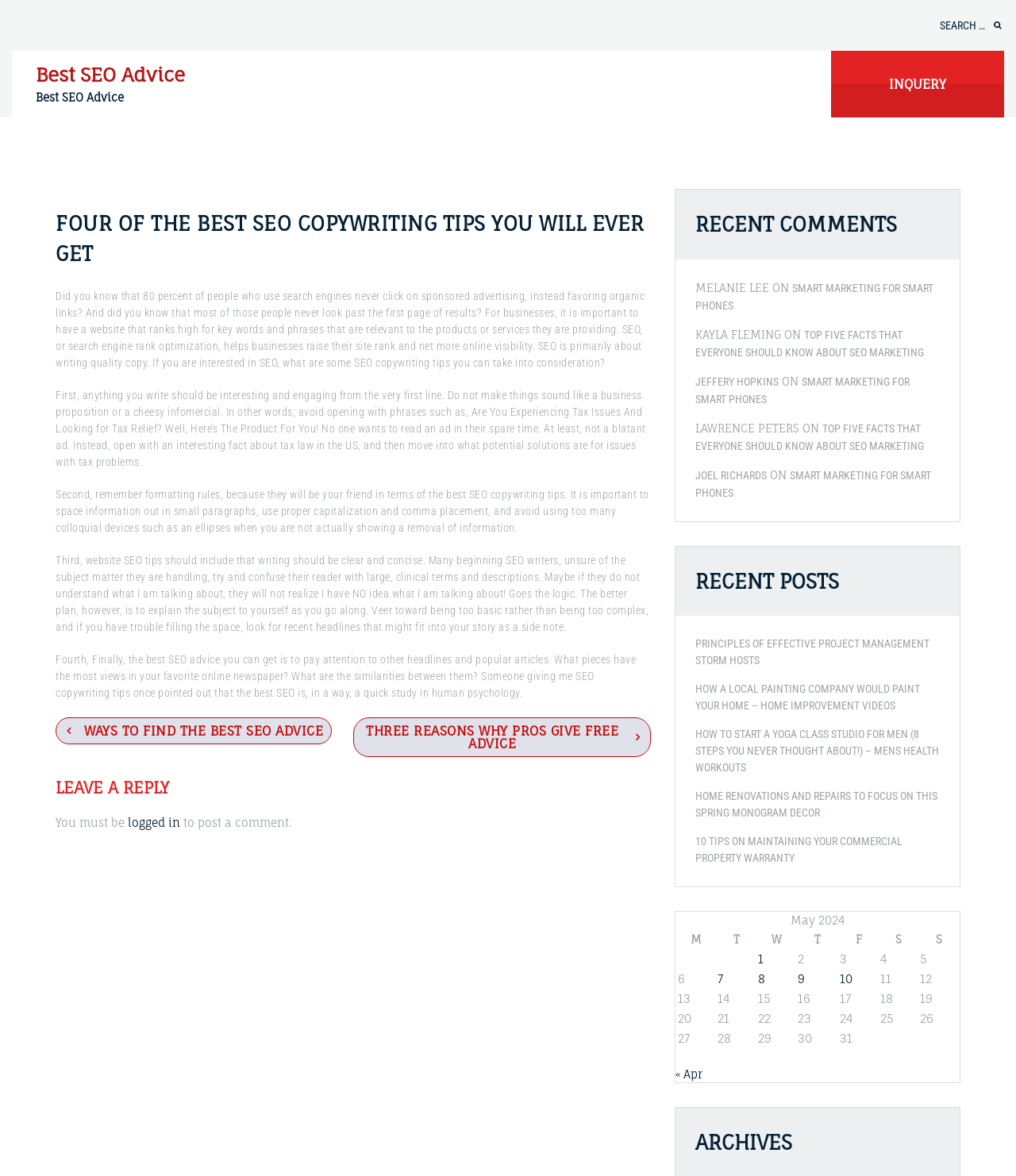Can you pinpoint the bounding box coordinates for the clickable element required for this instruction: "Leave a reply"? The coordinates should be four float numbers between 0 and 1, i.e., [left, top, right, bottom].

[0.055, 0.66, 0.641, 0.68]